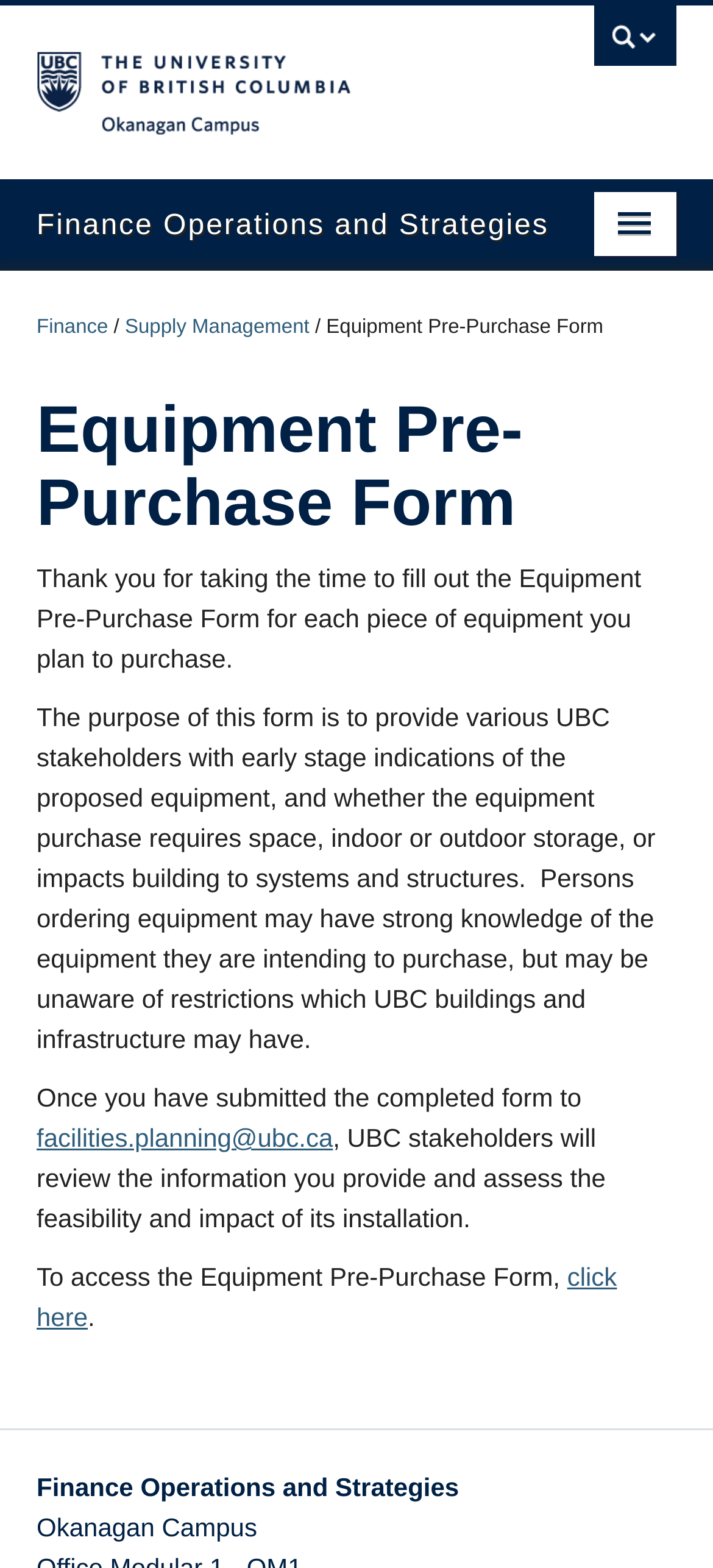Describe all the visual and textual components of the webpage comprehensively.

The webpage is titled "Equipment Pre-Purchase Form" and appears to be a part of the University of British Columbia's website. At the top left corner, there is a search bar and a link to the university's homepage. Below this, there is a horizontal navigation menu with links to various sections, including "Home", "About", "Functions", "Resources", "Contact", and "UBC Finance".

The main content of the page is divided into sections. The first section has a heading that matches the page title, "Equipment Pre-Purchase Form". Below this, there is a paragraph of text that explains the purpose of the form, which is to provide early indications of proposed equipment purchases to various UBC stakeholders. The text also explains that the form is intended to help identify potential restrictions or impacts on UBC buildings and infrastructure.

The next section of text provides more information about the form submission process, stating that once the form is submitted, UBC stakeholders will review the information and assess the feasibility and impact of the equipment installation. There is also a link to an email address, "facilities.planning@ubc.ca", where the completed form should be submitted.

Finally, there is a call to action, instructing the user to "click here" to access the Equipment Pre-Purchase Form. At the bottom of the page, there are two lines of text, one indicating that the page is part of the "Finance Operations and Strategies" section, and the other indicating that it is related to the "Okanagan Campus".